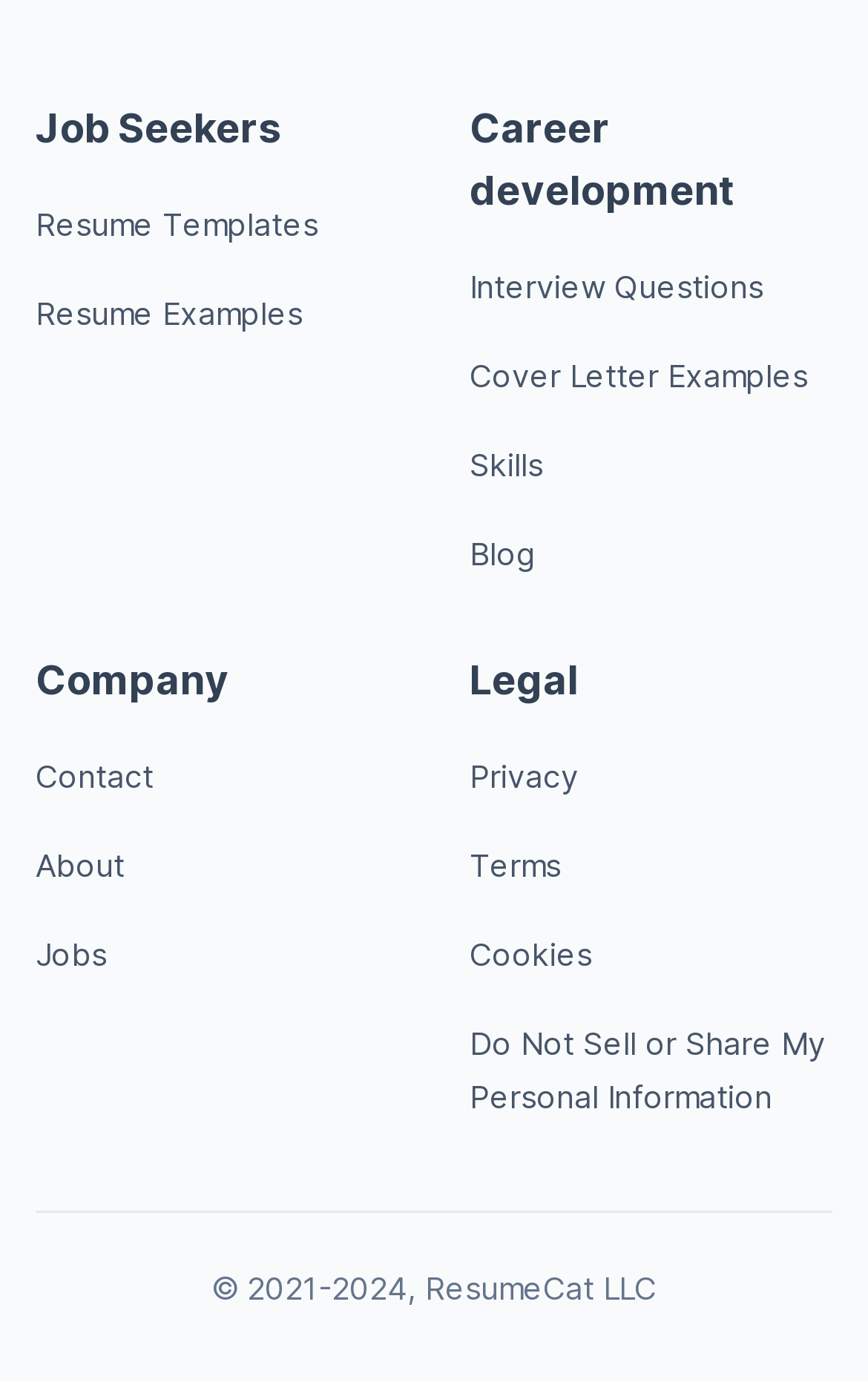Find the bounding box coordinates for the area you need to click to carry out the instruction: "Contact the company". The coordinates should be four float numbers between 0 and 1, indicated as [left, top, right, bottom].

[0.041, 0.548, 0.177, 0.576]